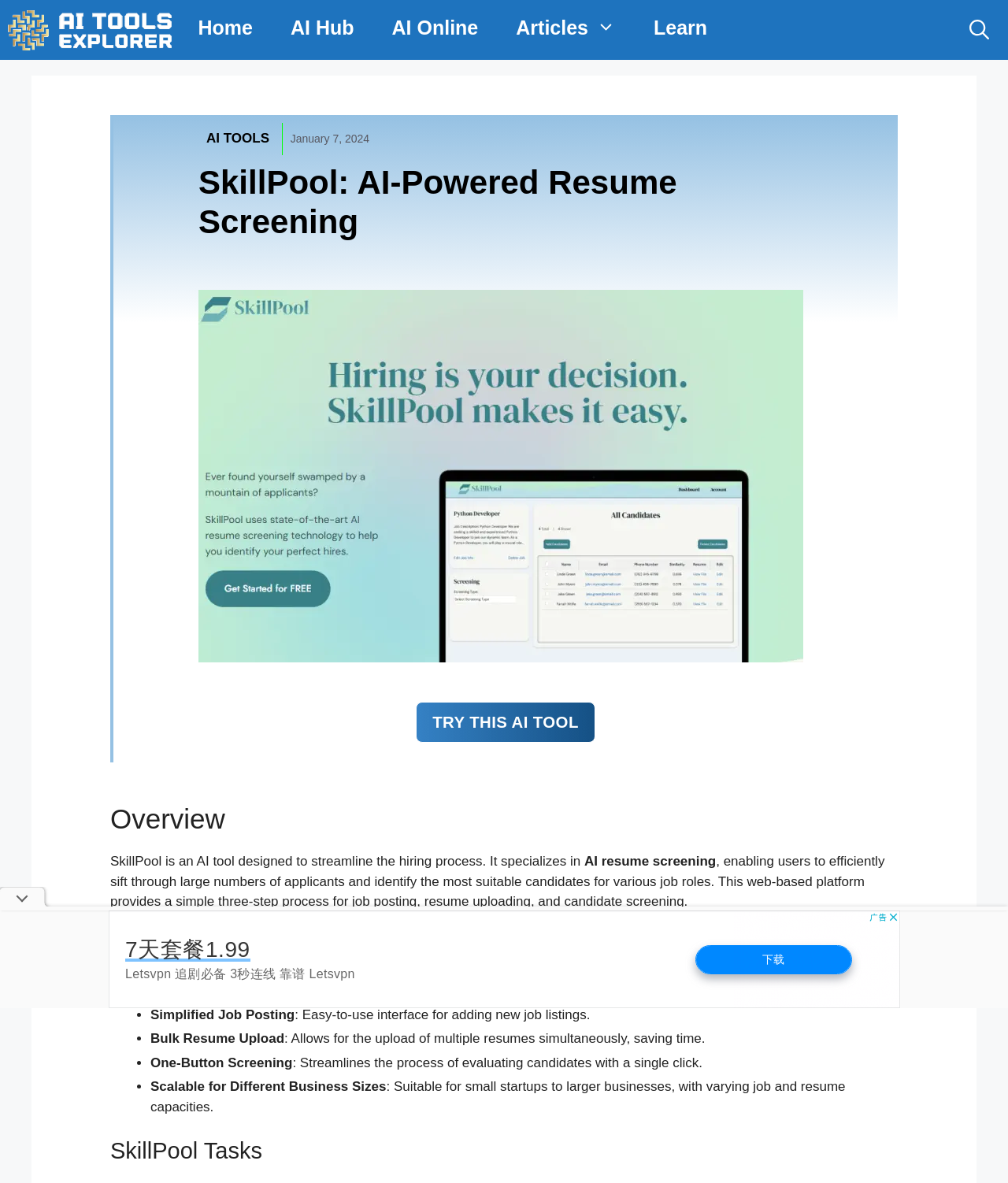What is the benefit of bulk resume upload?
Use the screenshot to answer the question with a single word or phrase.

Saves time